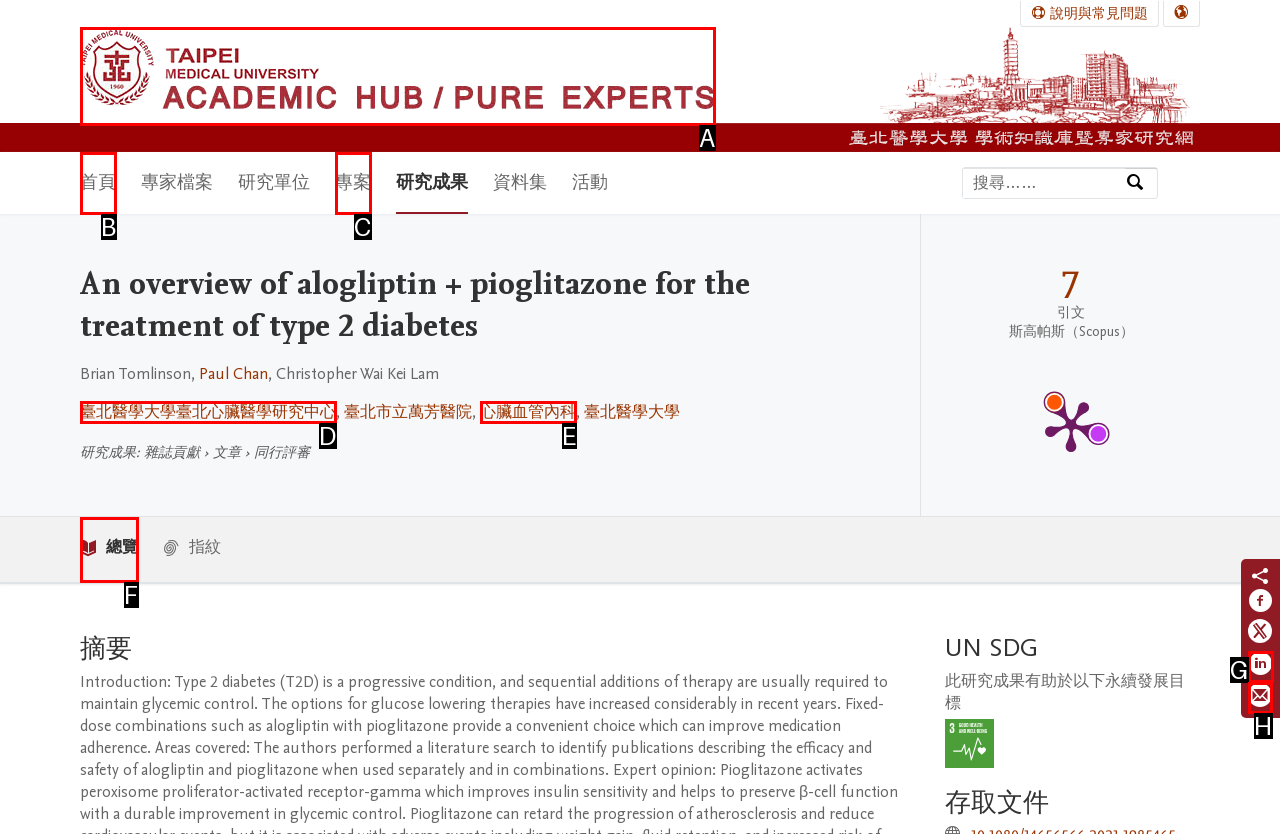Determine which option matches the element description: 心臟血管內科
Reply with the letter of the appropriate option from the options provided.

E